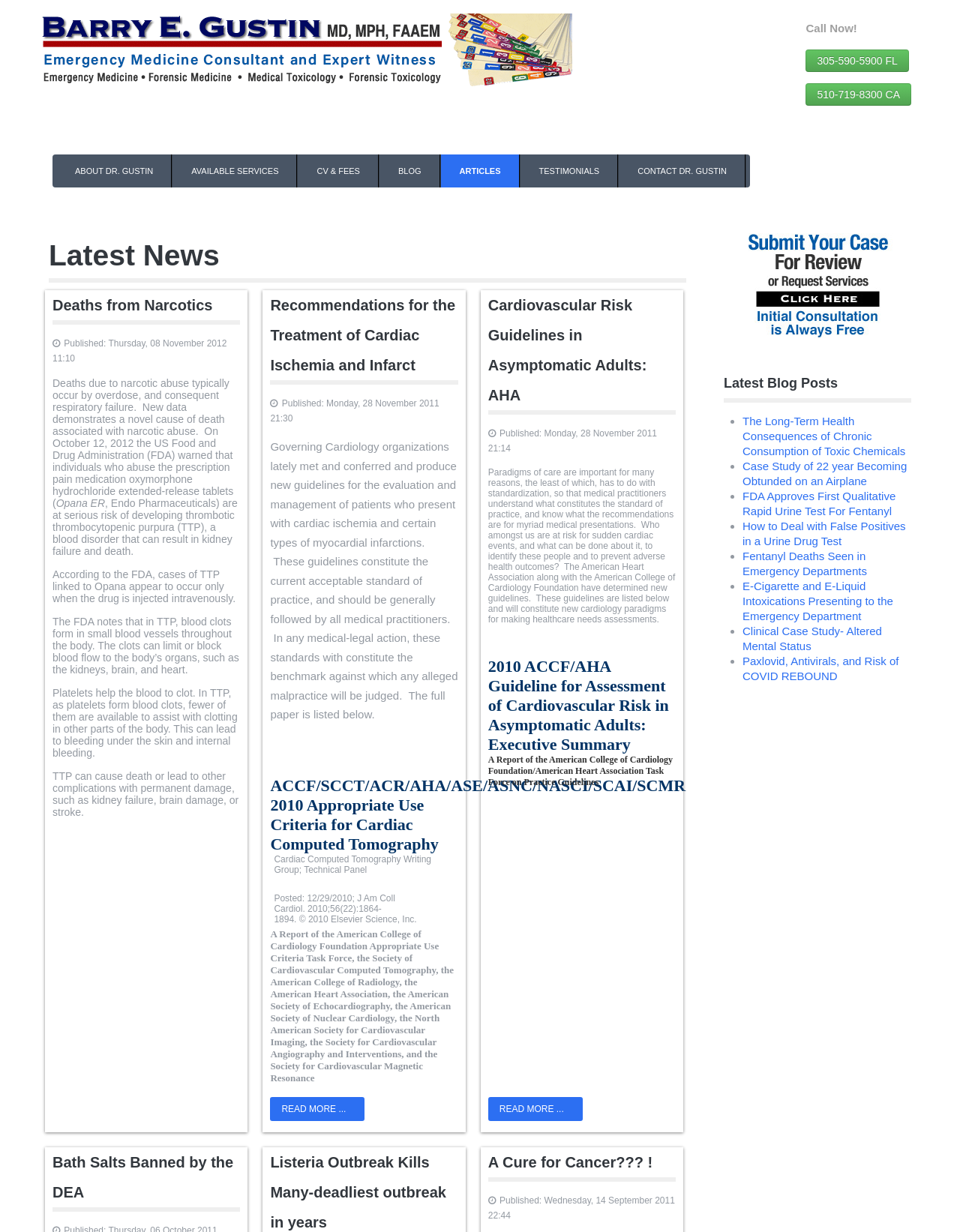Identify the bounding box coordinates for the UI element described by the following text: "305-590-5900 FL". Provide the coordinates as four float numbers between 0 and 1, in the format [left, top, right, bottom].

[0.839, 0.04, 0.947, 0.058]